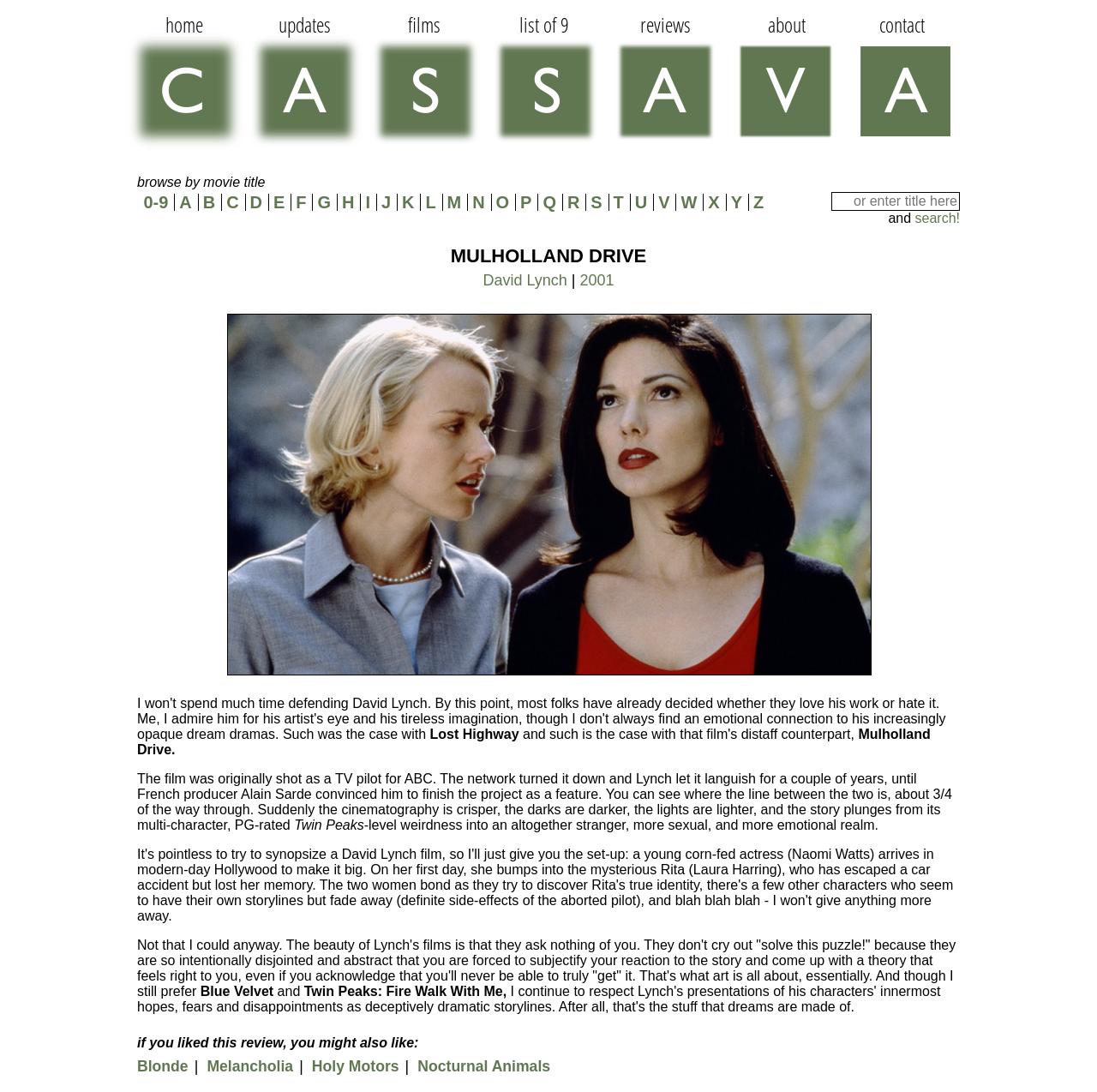Please answer the following question using a single word or phrase: 
What other movies are recommended for fans of the movie reviewed on this page?

Blonde, Melancholia, Holy Motors, Nocturnal Animals